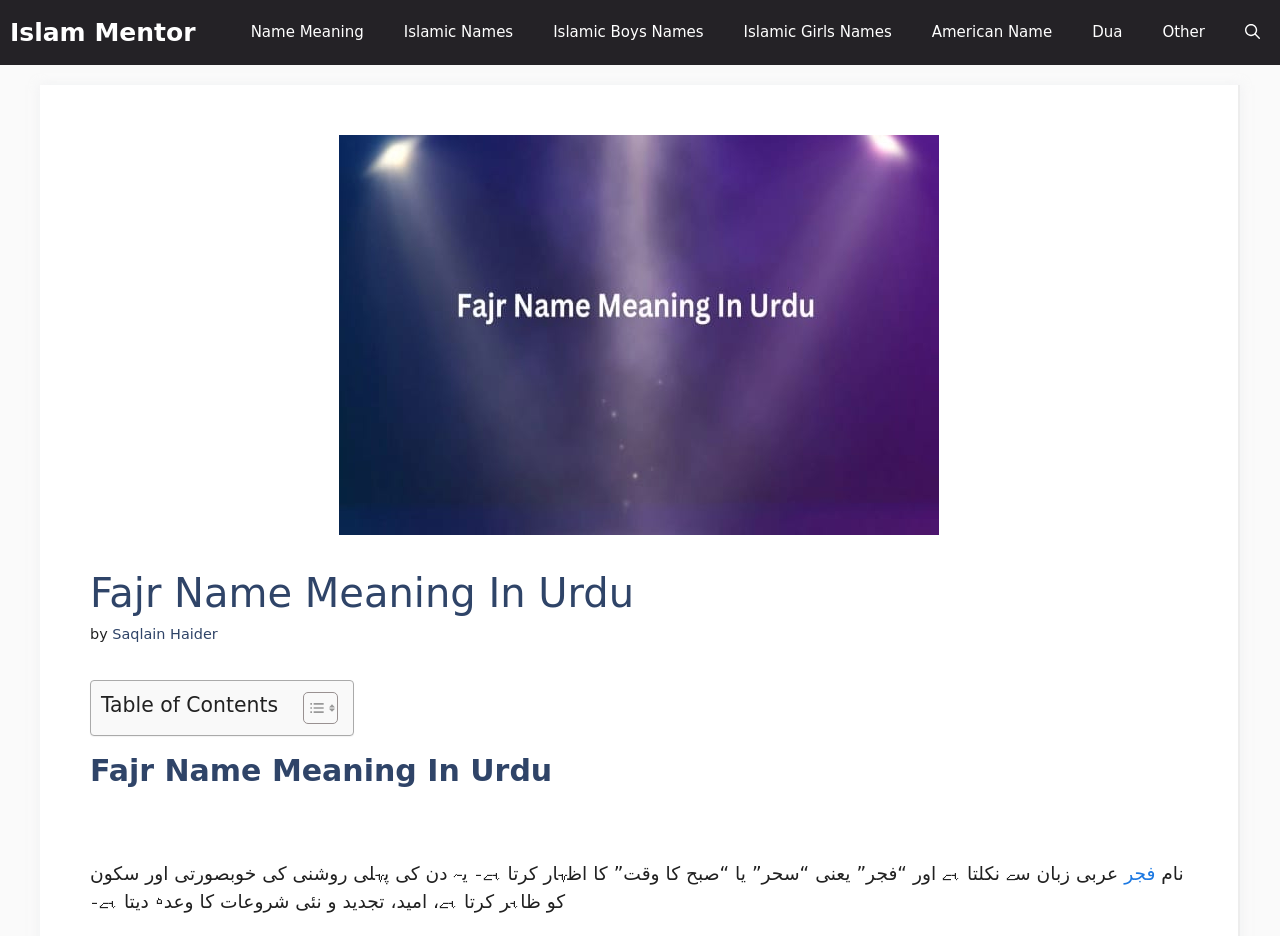Pinpoint the bounding box coordinates for the area that should be clicked to perform the following instruction: "Click on the 'فجر' link".

[0.878, 0.922, 0.903, 0.944]